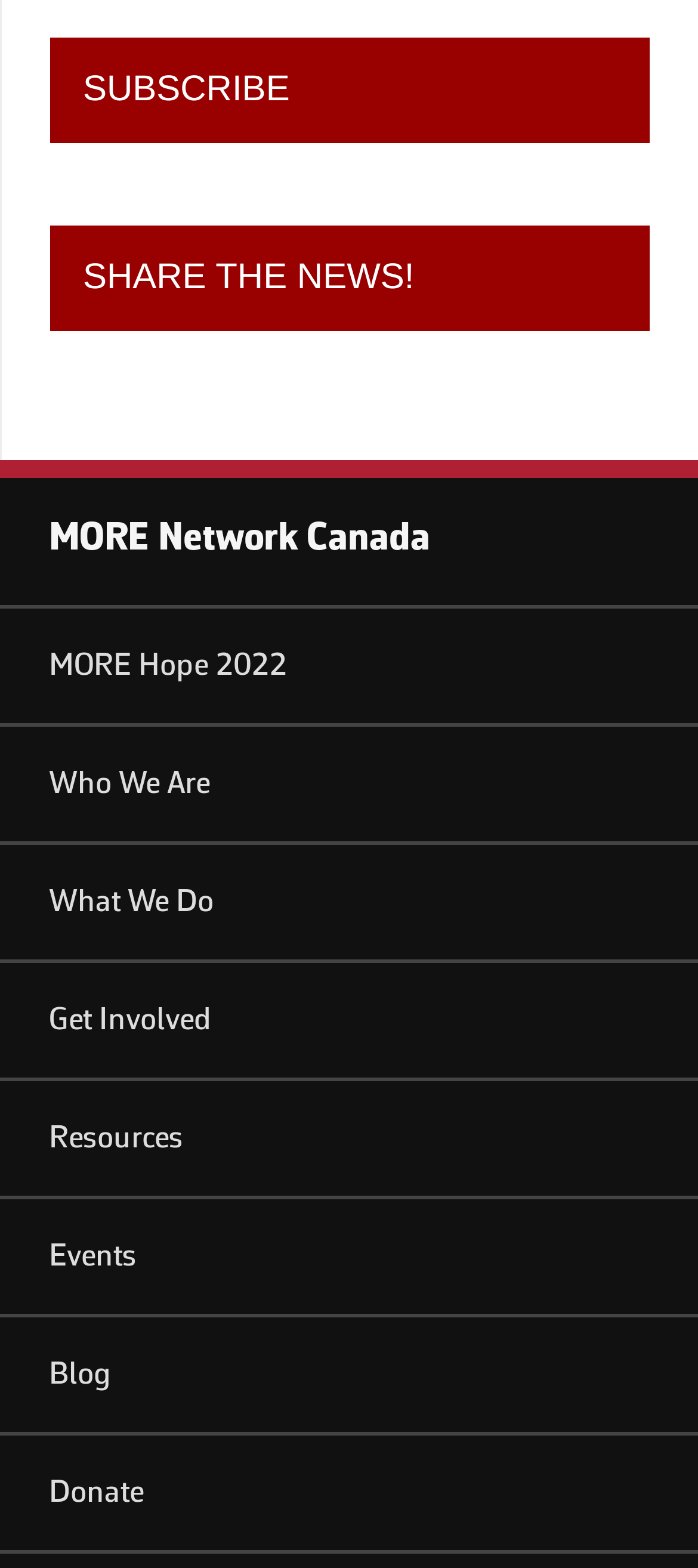Provide a short answer using a single word or phrase for the following question: 
What is the position of the 'Resources' link?

Below 'Get Involved'